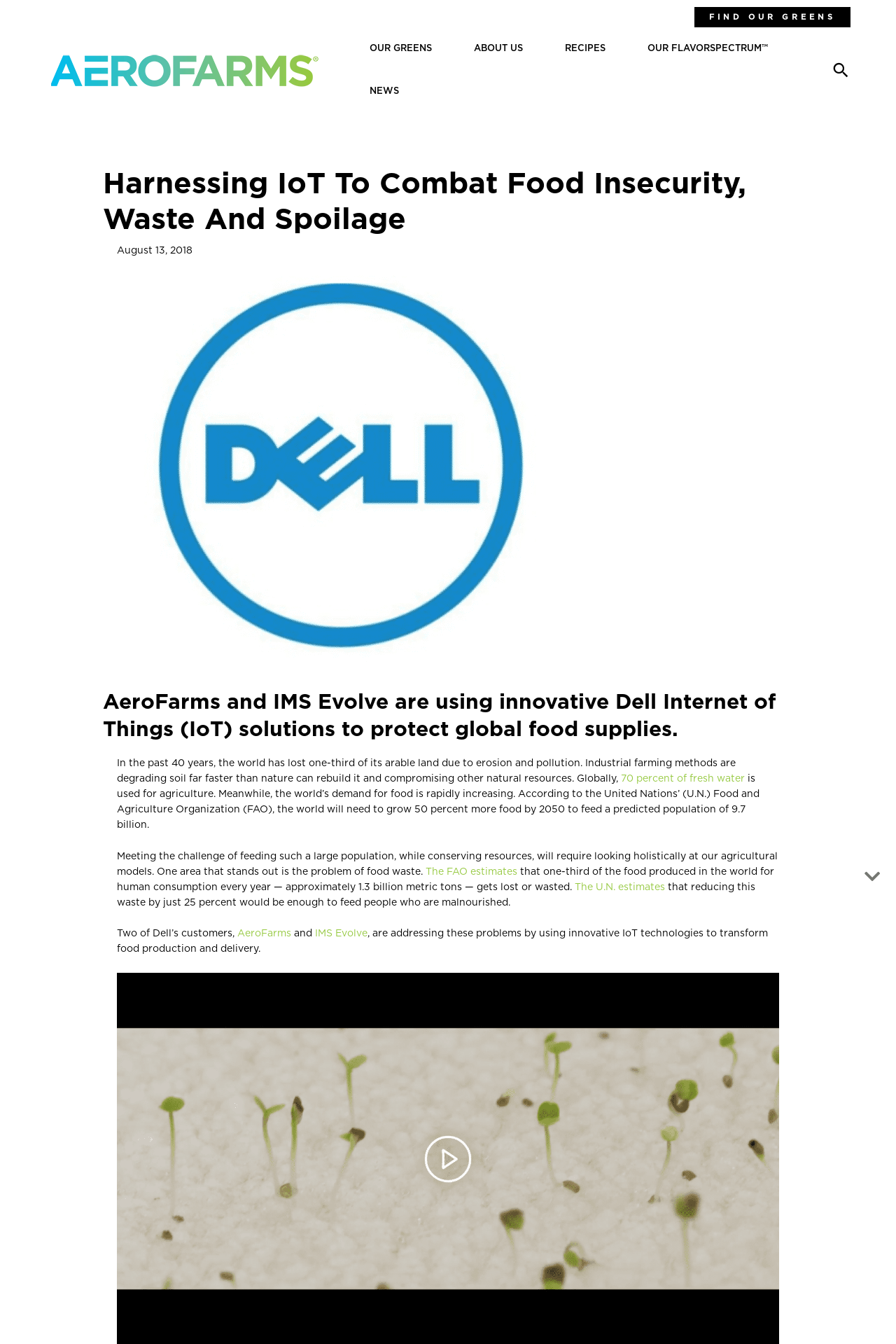What is the name of the company using IoT solutions?
Answer briefly with a single word or phrase based on the image.

AeroFarms